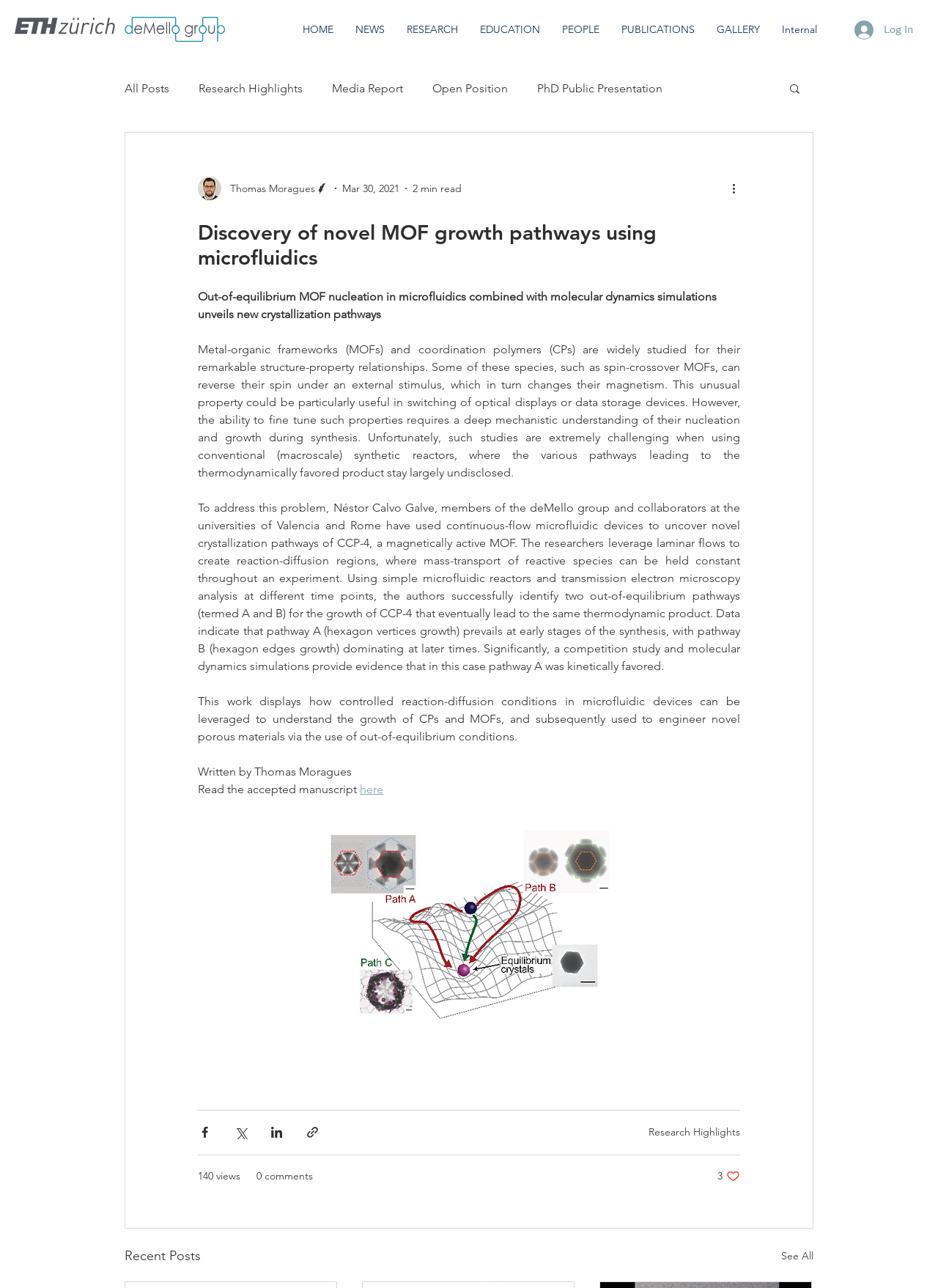Consider the image and give a detailed and elaborate answer to the question: 
How many comments does the article have?

The number of comments can be found at the bottom of the article, where it says '0 comments'. This indicates that the article has no comments.